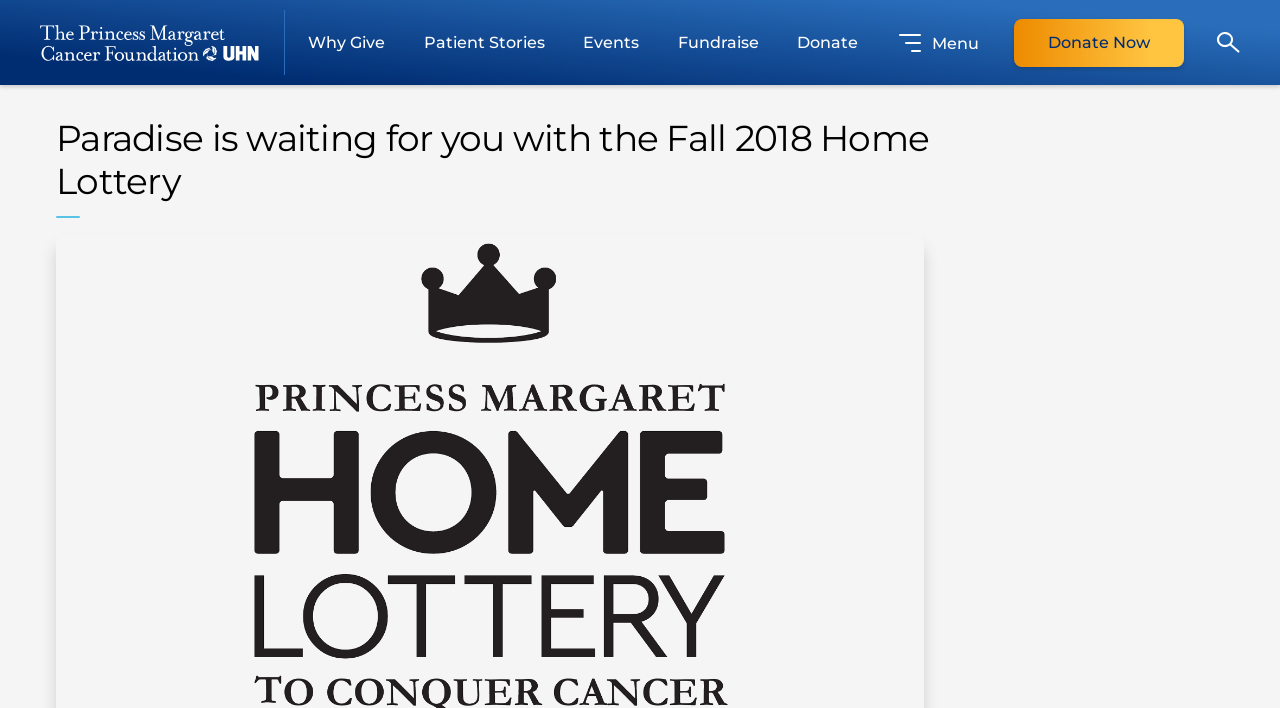Please identify the bounding box coordinates of the area I need to click to accomplish the following instruction: "read about Paradise is waiting for you with the Fall 2018 Home Lottery".

[0.044, 0.165, 0.728, 0.287]